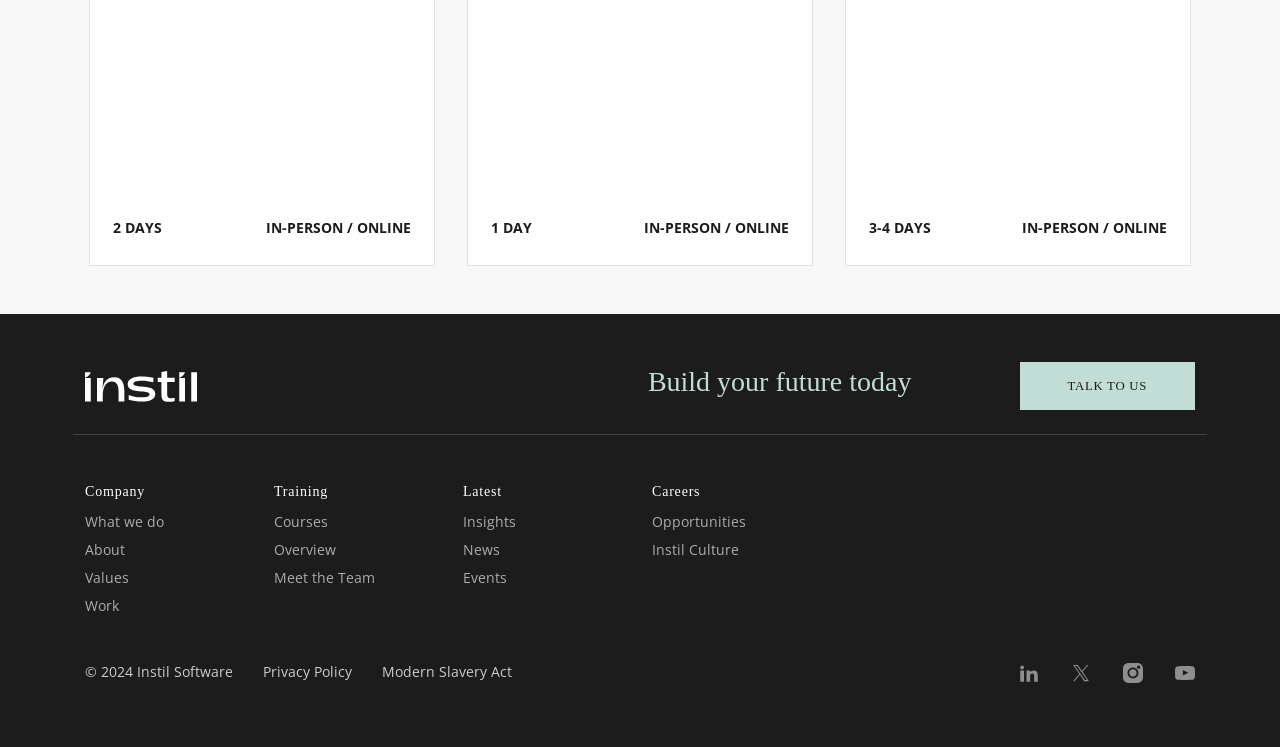Find the bounding box coordinates of the element's region that should be clicked in order to follow the given instruction: "Read 'Insights'". The coordinates should consist of four float numbers between 0 and 1, i.e., [left, top, right, bottom].

[0.362, 0.686, 0.403, 0.711]